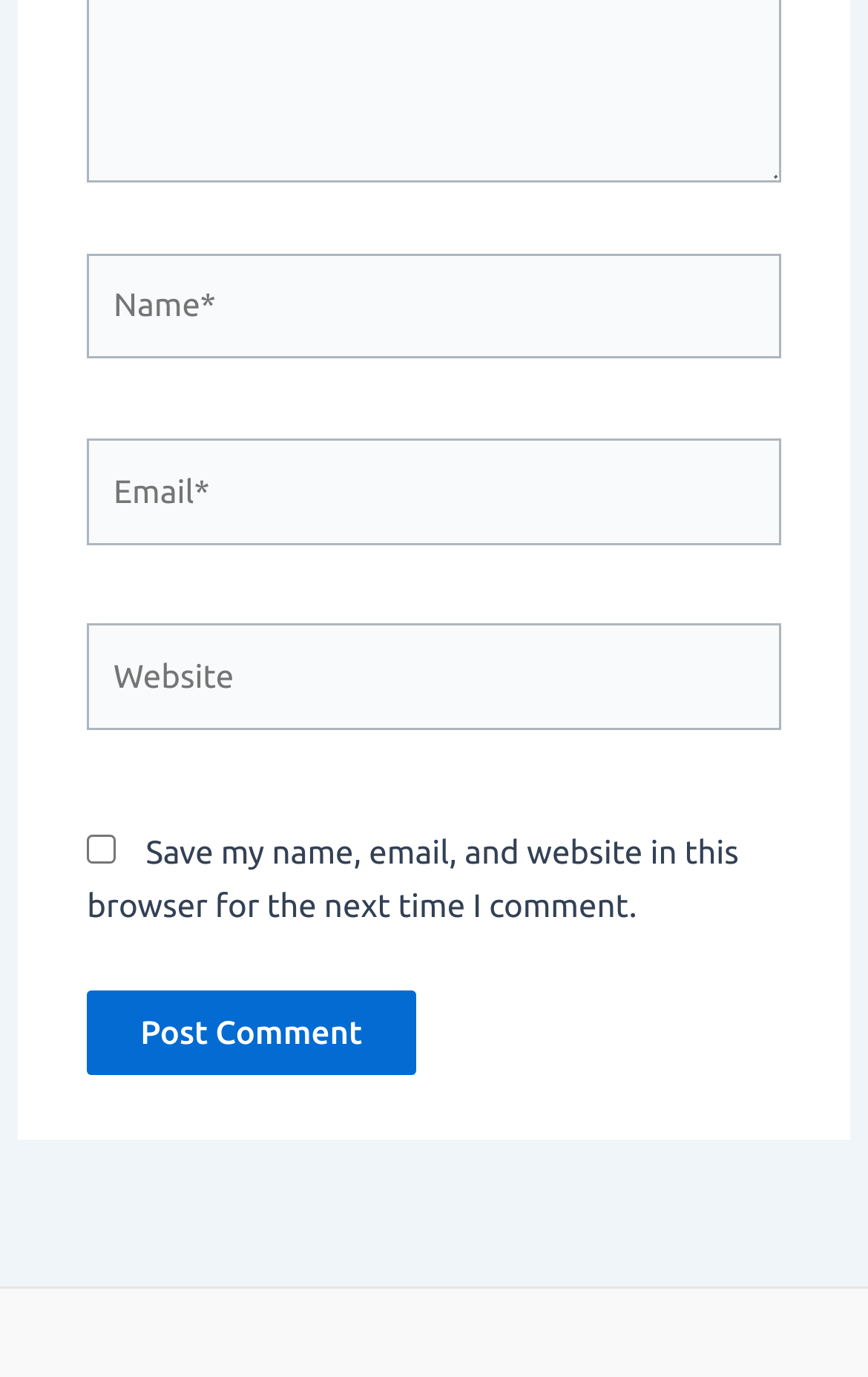What is the function of the checkbox?
Based on the image, respond with a single word or phrase.

Save comment information